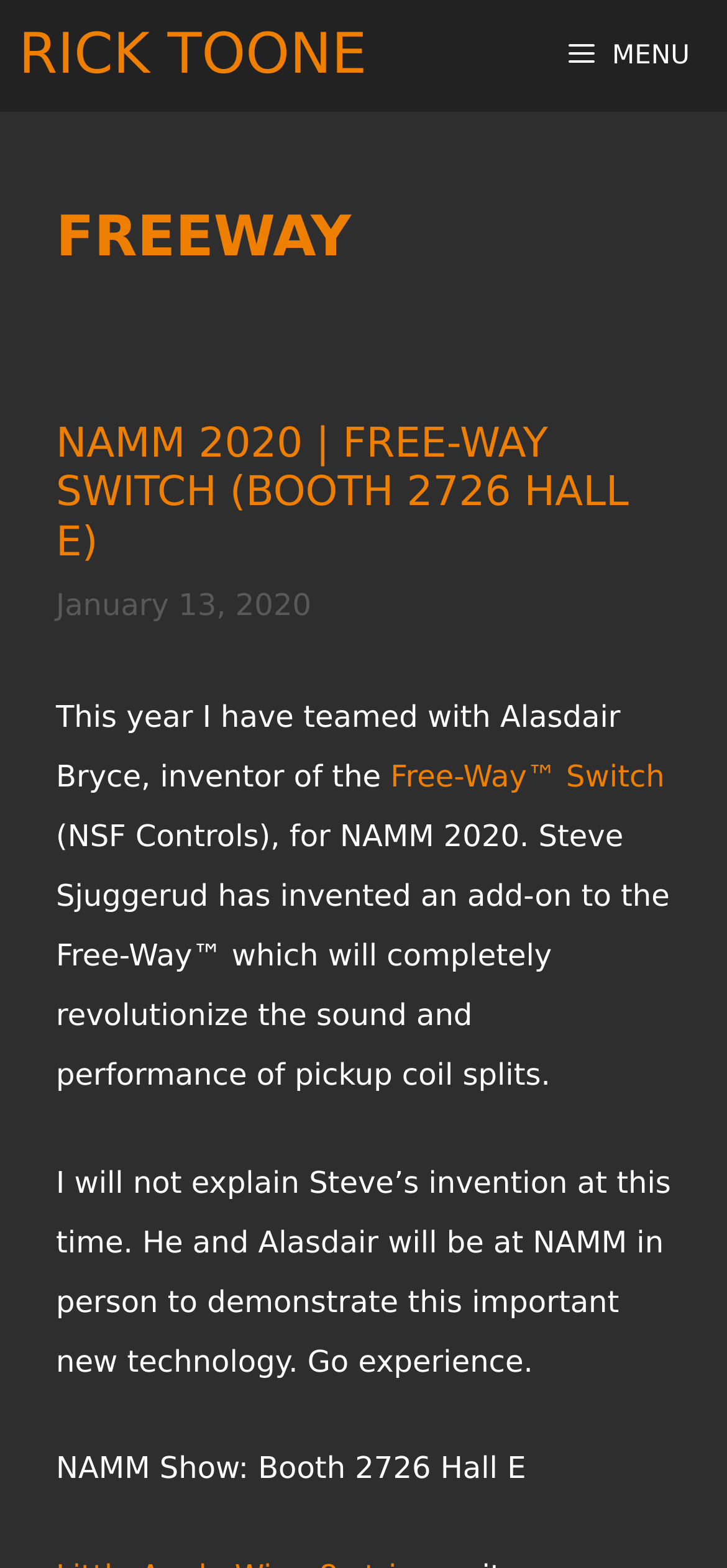Summarize the webpage with intricate details.

The webpage is about Freeway Archives by Rick Toone. At the top, there is a primary navigation menu with a link to "RICK TOONE" on the left and a menu button on the right. Below the navigation menu, there is a header section with a large heading "FREEWAY" in the center. 

Under the header, there is a subheading "NAMM 2020 | FREE-WAY SWITCH (BOOTH 2726 HALL E)" with a link to the same text. The date "January 13, 2020" is displayed next to the subheading. 

The main content of the webpage is a paragraph of text that describes Rick Toone's collaboration with Alasdair Bryce, the inventor of the Free-Way Switch, for NAMM 2020. The text also mentions Steve Sjuggerud's invention, an add-on to the Free-Way Switch, which will revolutionize the sound and performance of pickup coil splits. The text concludes with an invitation to experience the new technology at the NAMM show, booth 2726 Hall E.